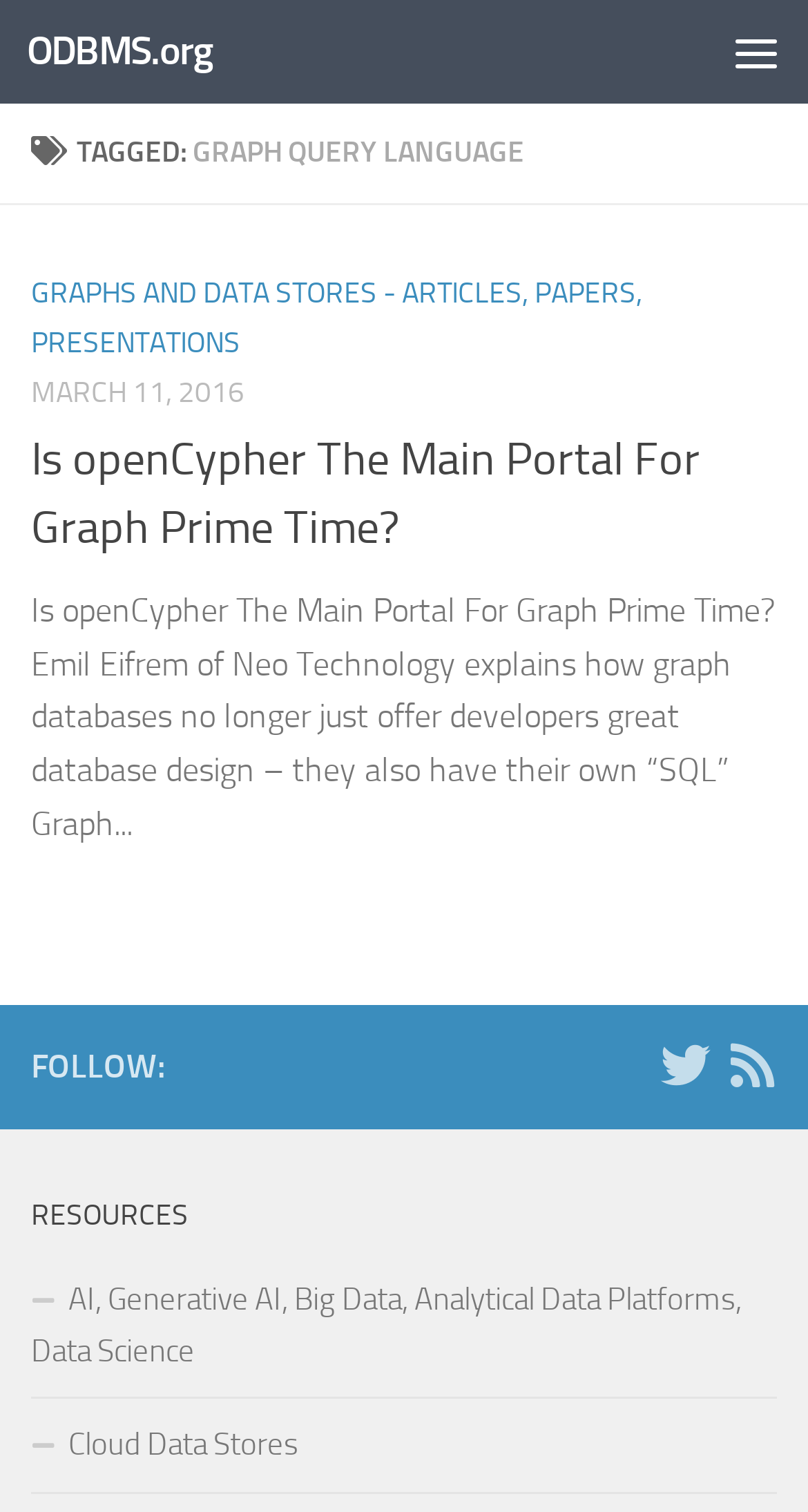What is the date of the article?
Make sure to answer the question with a detailed and comprehensive explanation.

The date of the article can be found in the time element, which contains the StaticText 'MARCH 11, 2016'.